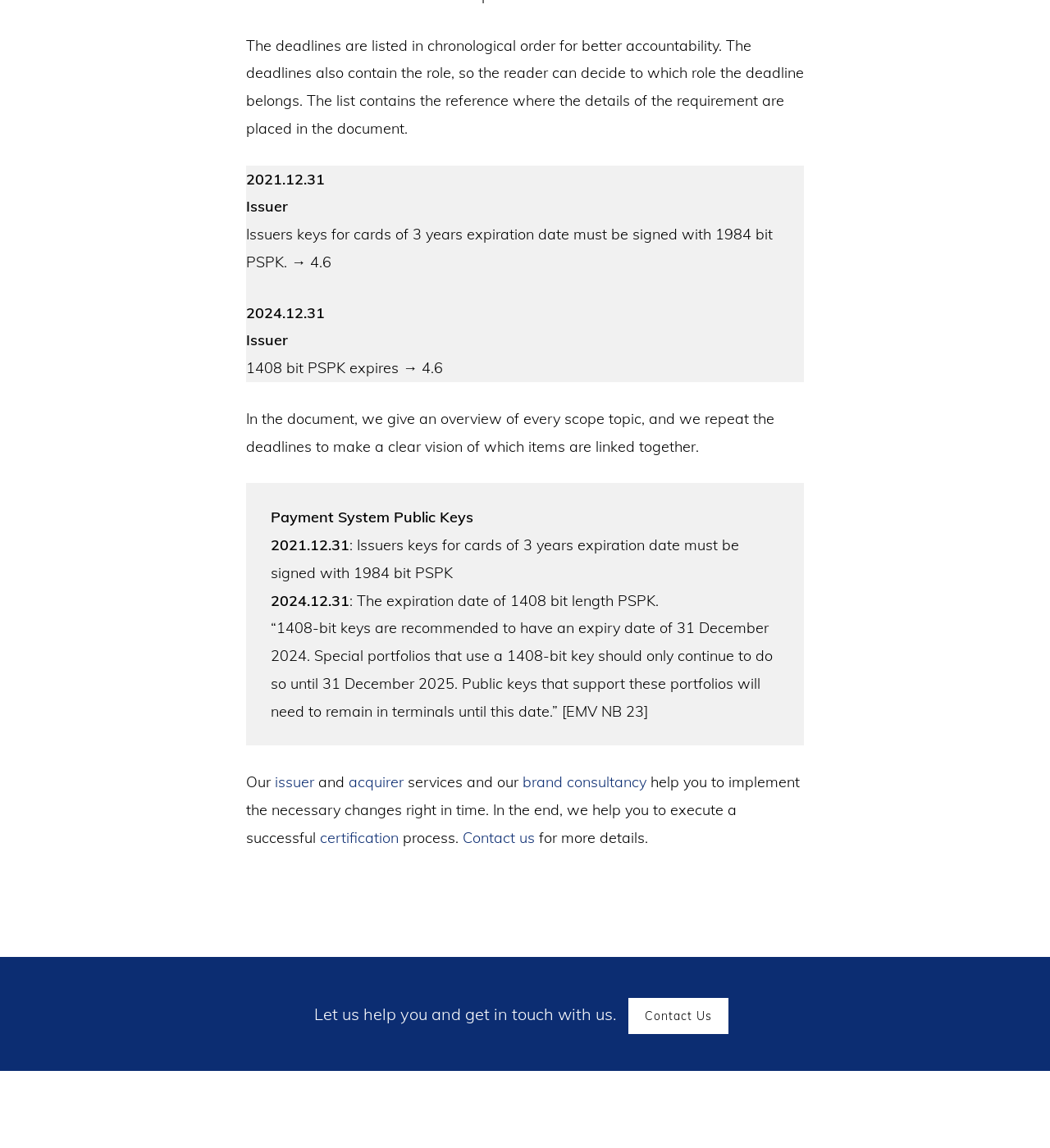Answer the question below with a single word or a brief phrase: 
What is the final step in the process?

Certification